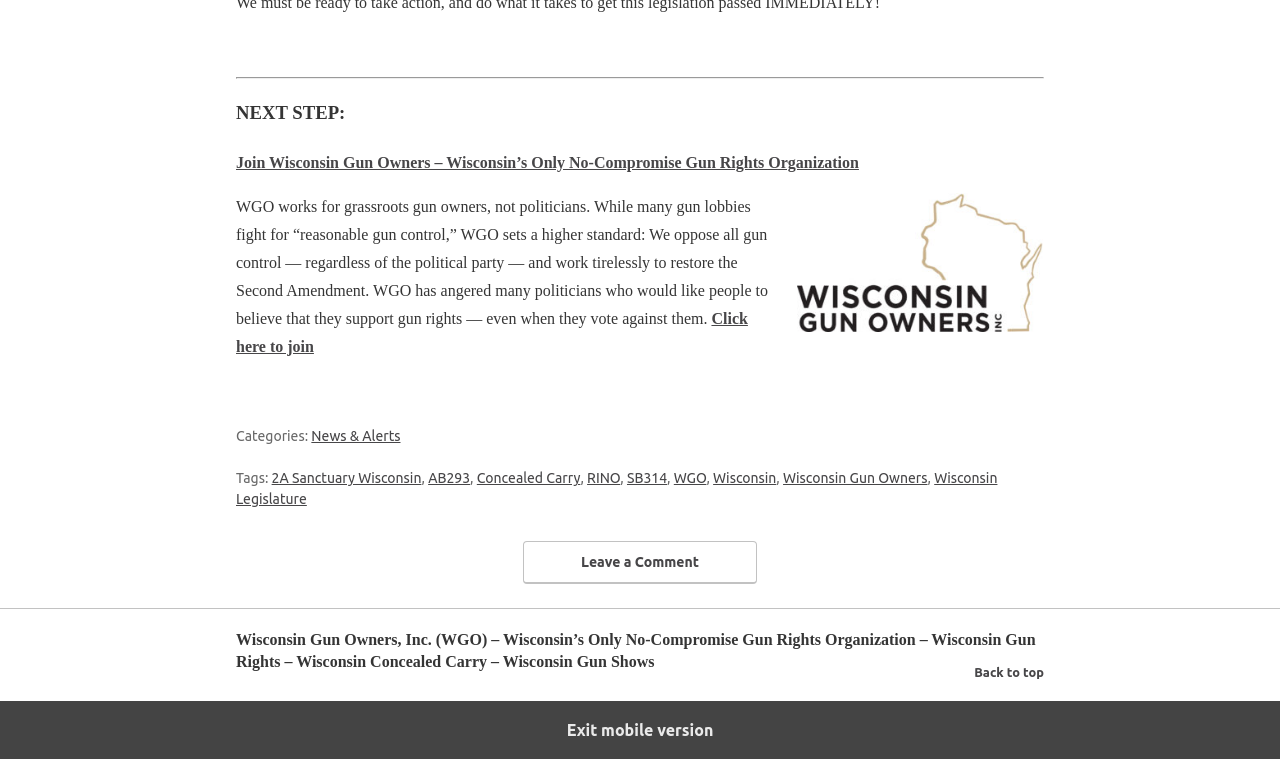Please specify the bounding box coordinates of the element that should be clicked to execute the given instruction: 'Read about WGO's mission'. Ensure the coordinates are four float numbers between 0 and 1, expressed as [left, top, right, bottom].

[0.184, 0.261, 0.6, 0.431]